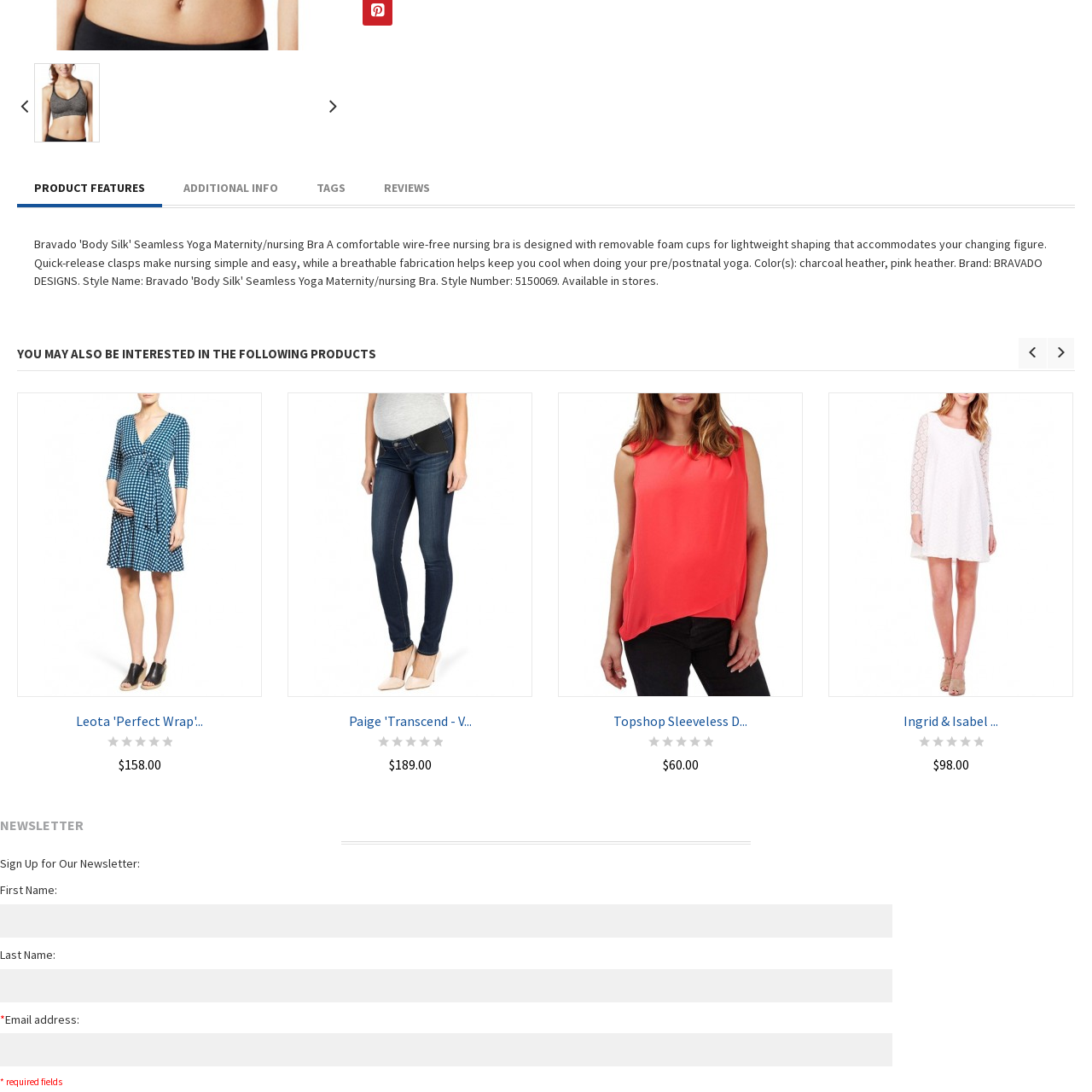Please scrutinize the image encapsulated by the red bounding box and provide an elaborate answer to the next question based on the details in the image: Is the dress suitable for formal events?

The caption describes the overall aesthetic of the dress as sophisticated, making it a perfect choice for both casual outings and more formal events.